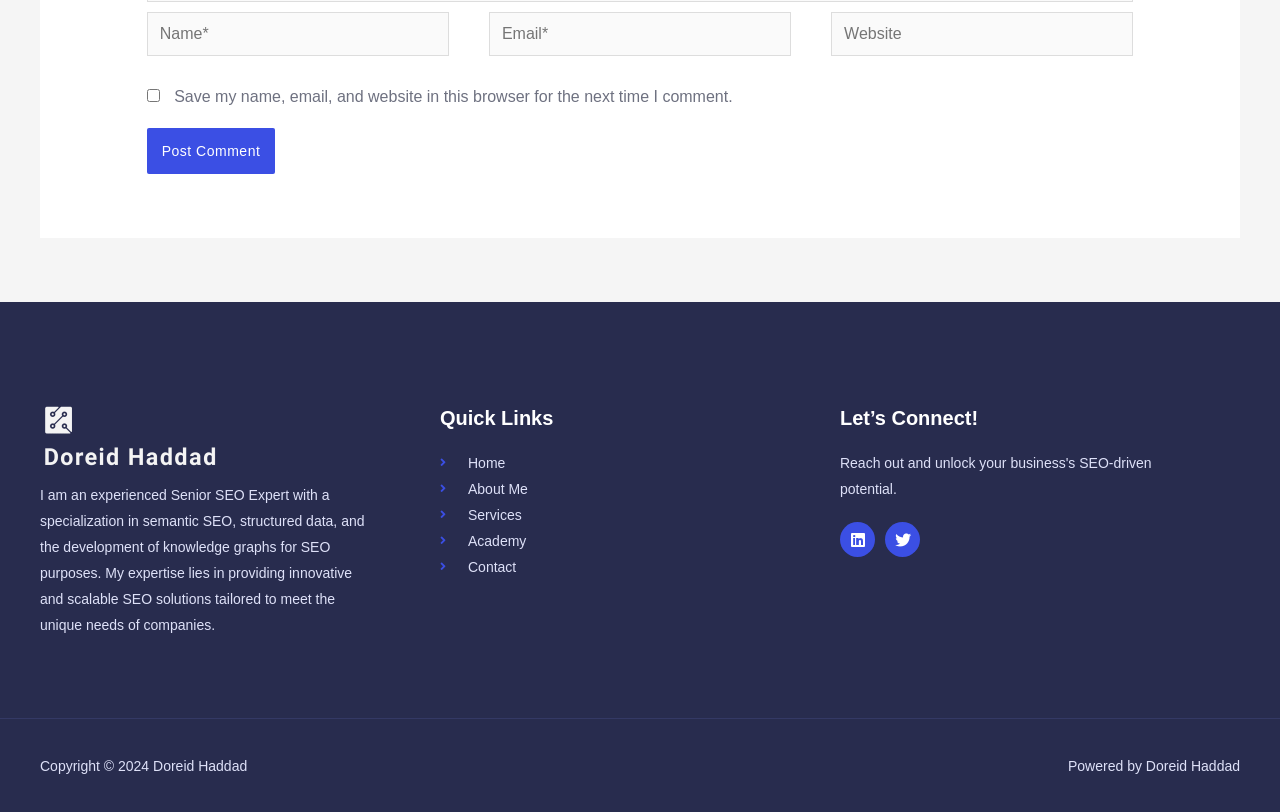Locate the bounding box coordinates of the element that needs to be clicked to carry out the instruction: "Enter your name". The coordinates should be given as four float numbers ranging from 0 to 1, i.e., [left, top, right, bottom].

[0.115, 0.015, 0.351, 0.069]